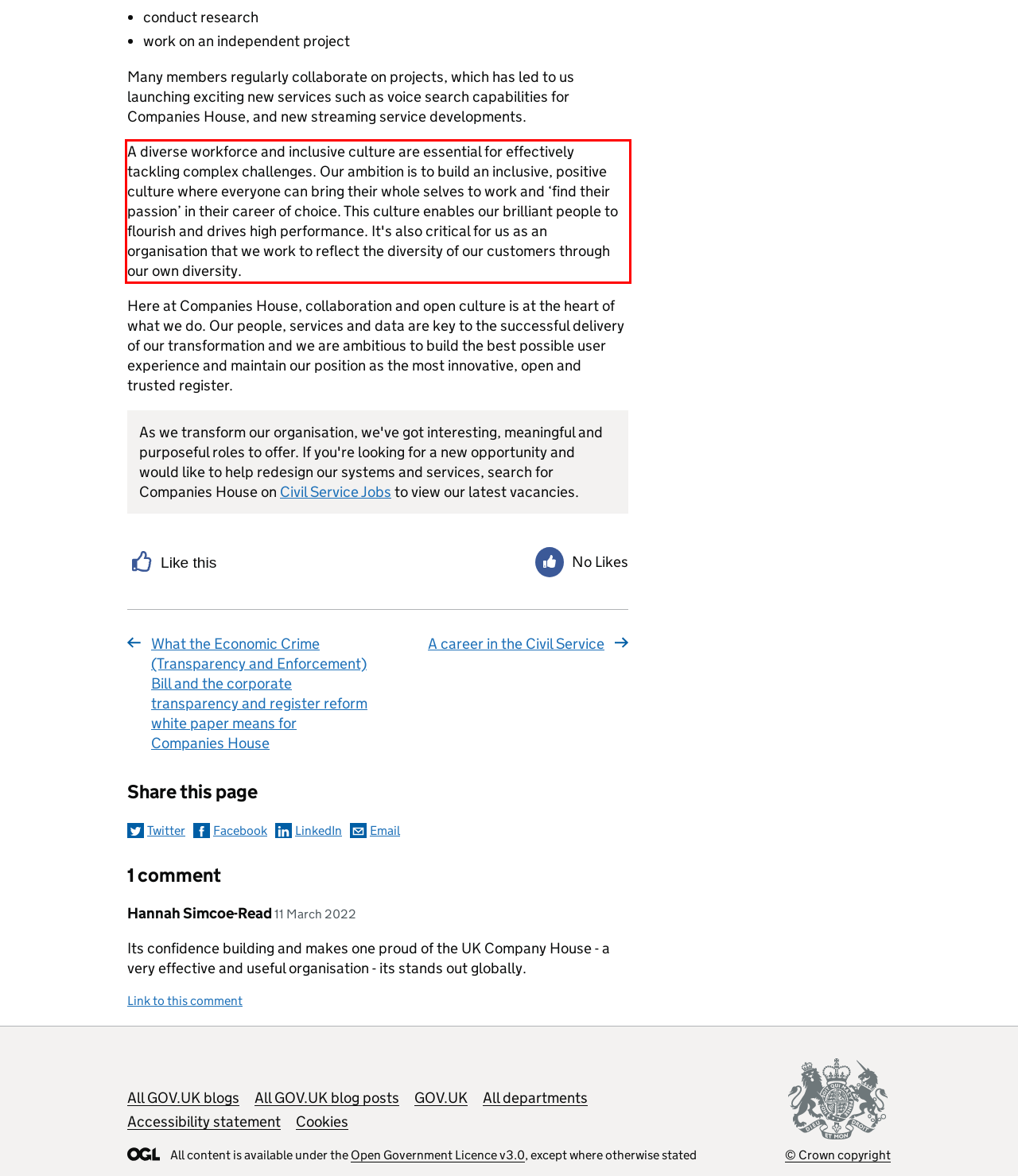Analyze the webpage screenshot and use OCR to recognize the text content in the red bounding box.

A diverse workforce and inclusive culture are essential for effectively tackling complex challenges. Our ambition is to build an inclusive, positive culture where everyone can bring their whole selves to work and ‘find their passion’ in their career of choice. This culture enables our brilliant people to flourish and drives high performance. It's also critical for us as an organisation that we work to reflect the diversity of our customers through our own diversity.